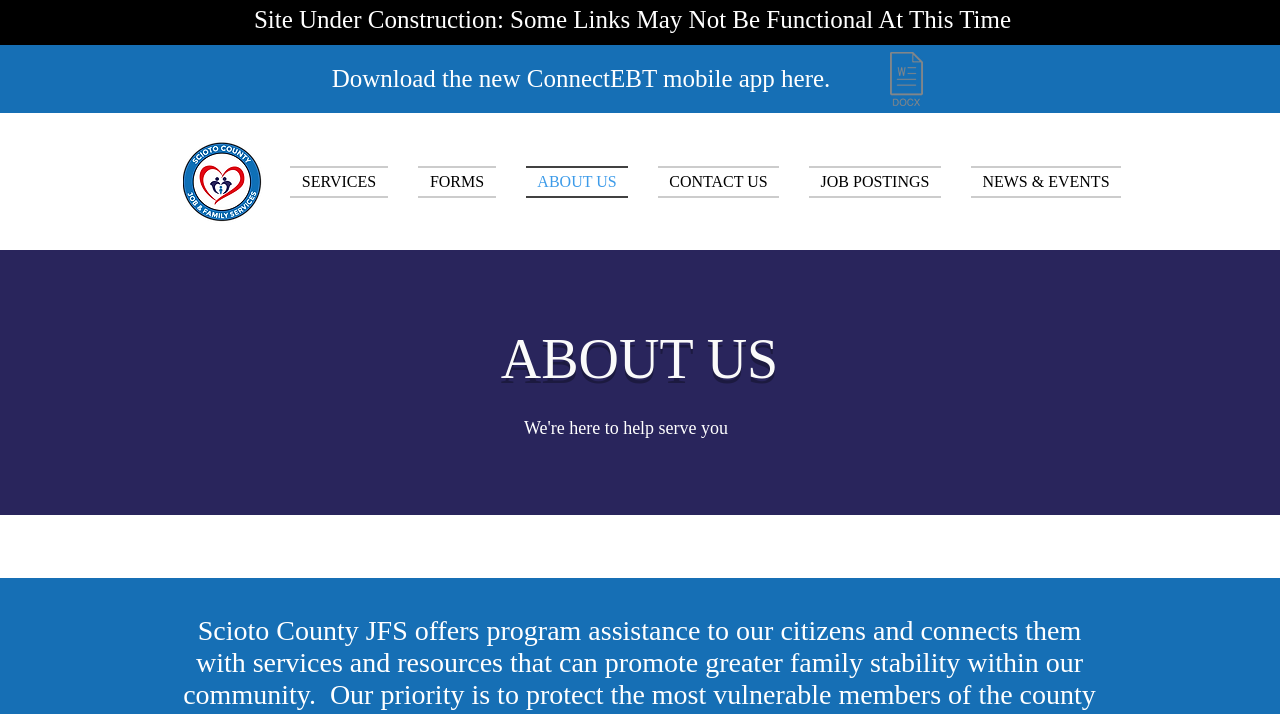Refer to the screenshot and give an in-depth answer to this question: How many navigation links are available on the website?

The number of navigation links can be counted by looking at the navigation menu which contains links to 'SERVICES', 'FORMS', 'ABOUT US', 'CONTACT US', 'JOB POSTINGS', and 'NEWS & EVENTS', totaling 6 links.